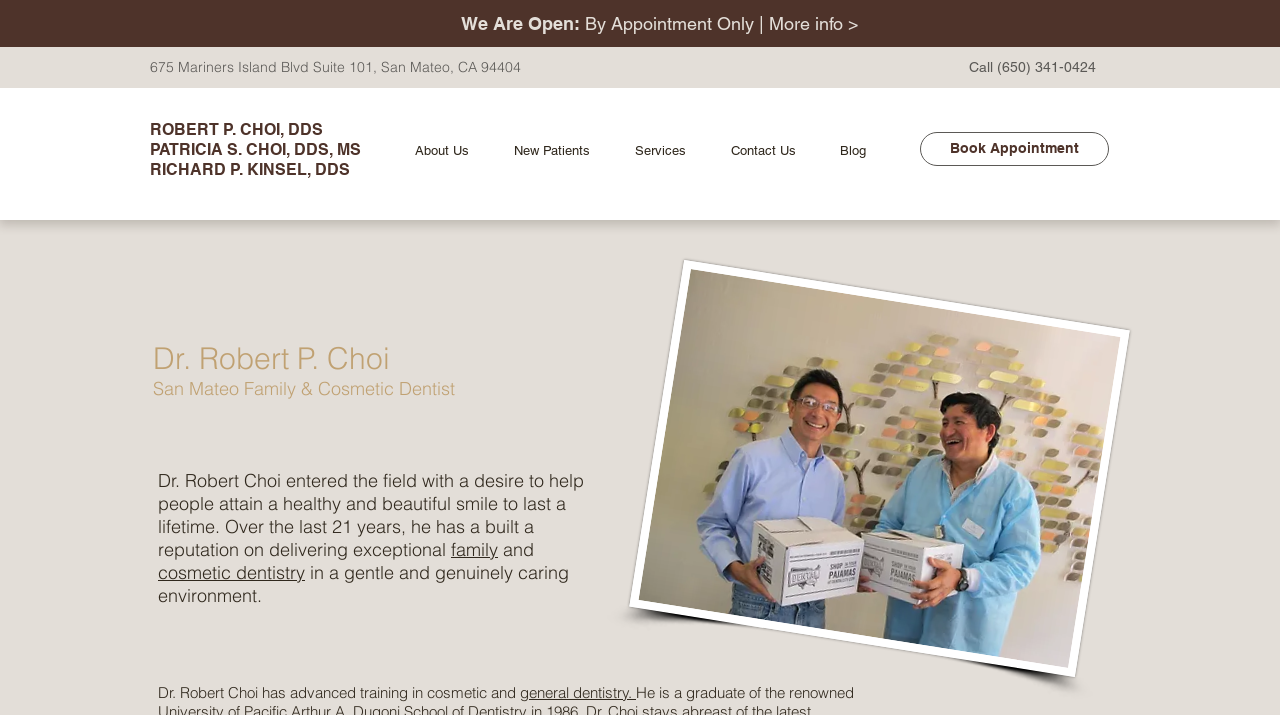Identify the bounding box coordinates of the element that should be clicked to fulfill this task: "Get directions to the dentist's office". The coordinates should be provided as four float numbers between 0 and 1, i.e., [left, top, right, bottom].

[0.117, 0.081, 0.407, 0.106]